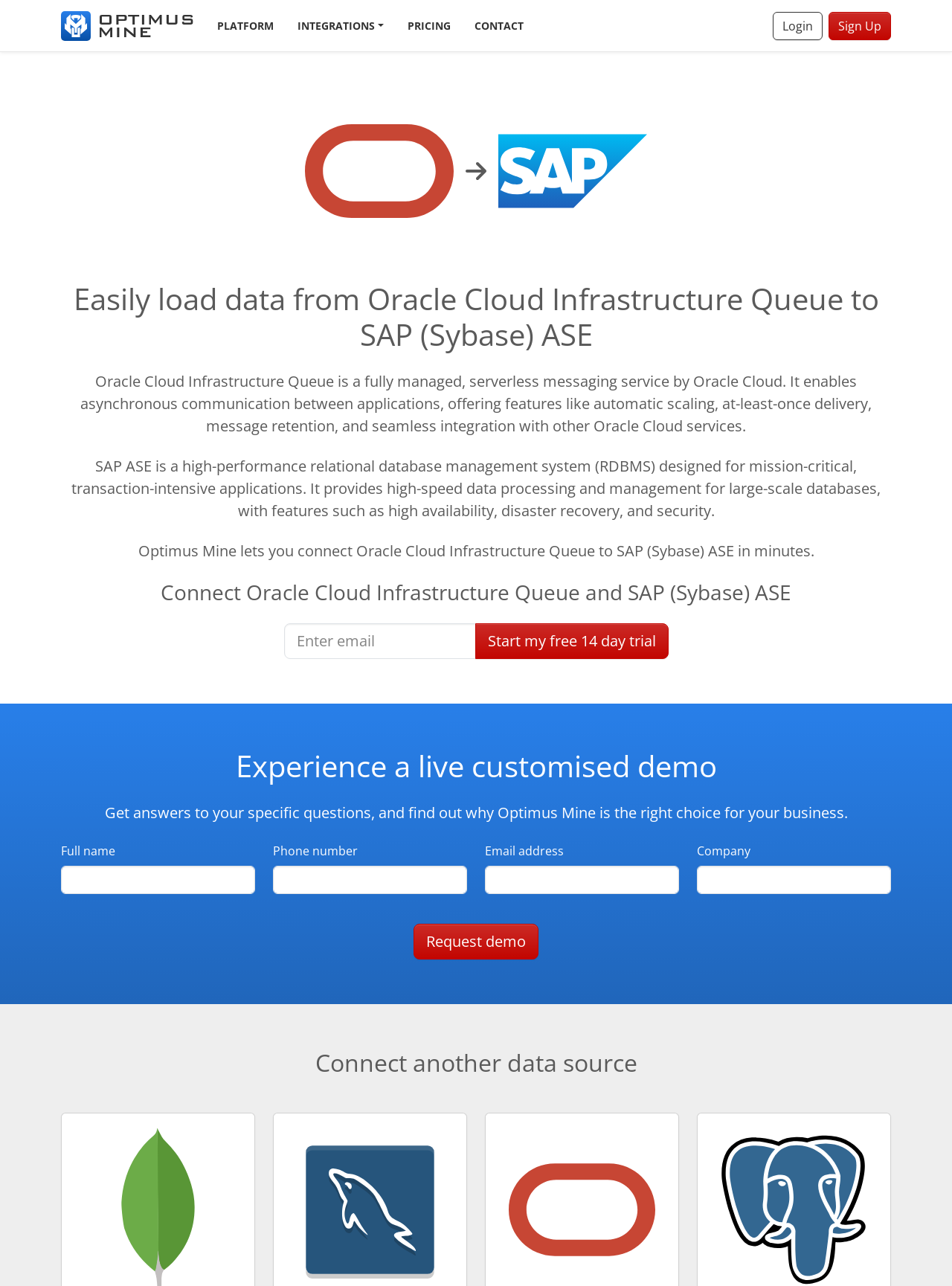What is the purpose of Optimus Mine?
Please utilize the information in the image to give a detailed response to the question.

Based on the webpage, Optimus Mine is a platform that enables users to connect Oracle Cloud Infrastructure Queue to SAP (Sybase) ASE in minutes. This is evident from the heading 'Easily load data from Oracle Cloud Infrastructure Queue to SAP (Sybase) ASE' and the static text 'Optimus Mine lets you connect Oracle Cloud Infrastructure Queue to SAP (Sybase) ASE in minutes.'